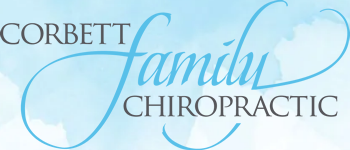Give a comprehensive caption that covers the entire image content.

The image features the logo of "Corbett Family Chiropractic," showcasing a blend of elegant typography and calming colors. The word "Corbett" is presented prominently in a sophisticated font, while "family" is depicted in a delicate, flowing script that emphasizes a sense of care and community. Below, the word "CHIROPRATIC" is clearly visible in a bold style, reinforcing the professional nature of the chiropractic services offered. The background with soft, light hues enhances the overall serene and welcoming aesthetic, making it inviting for potential clients seeking chiropractic care. This logo serves as a visual representation of the clinic’s commitment to health and well-being, appealing to families looking for holistic treatment options.